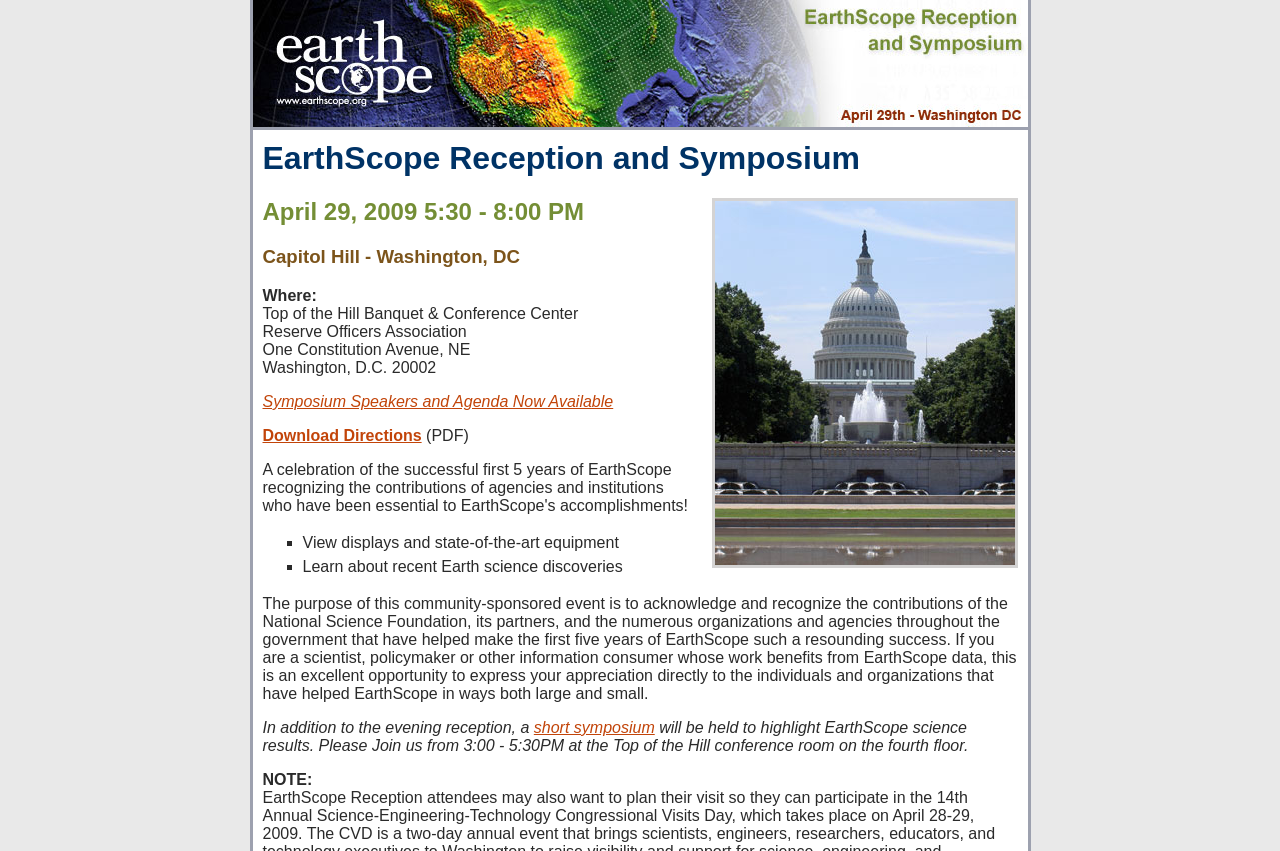Using the webpage screenshot, find the UI element described by Download Directions. Provide the bounding box coordinates in the format (top-left x, top-left y, bottom-right x, bottom-right y), ensuring all values are floating point numbers between 0 and 1.

[0.205, 0.502, 0.329, 0.522]